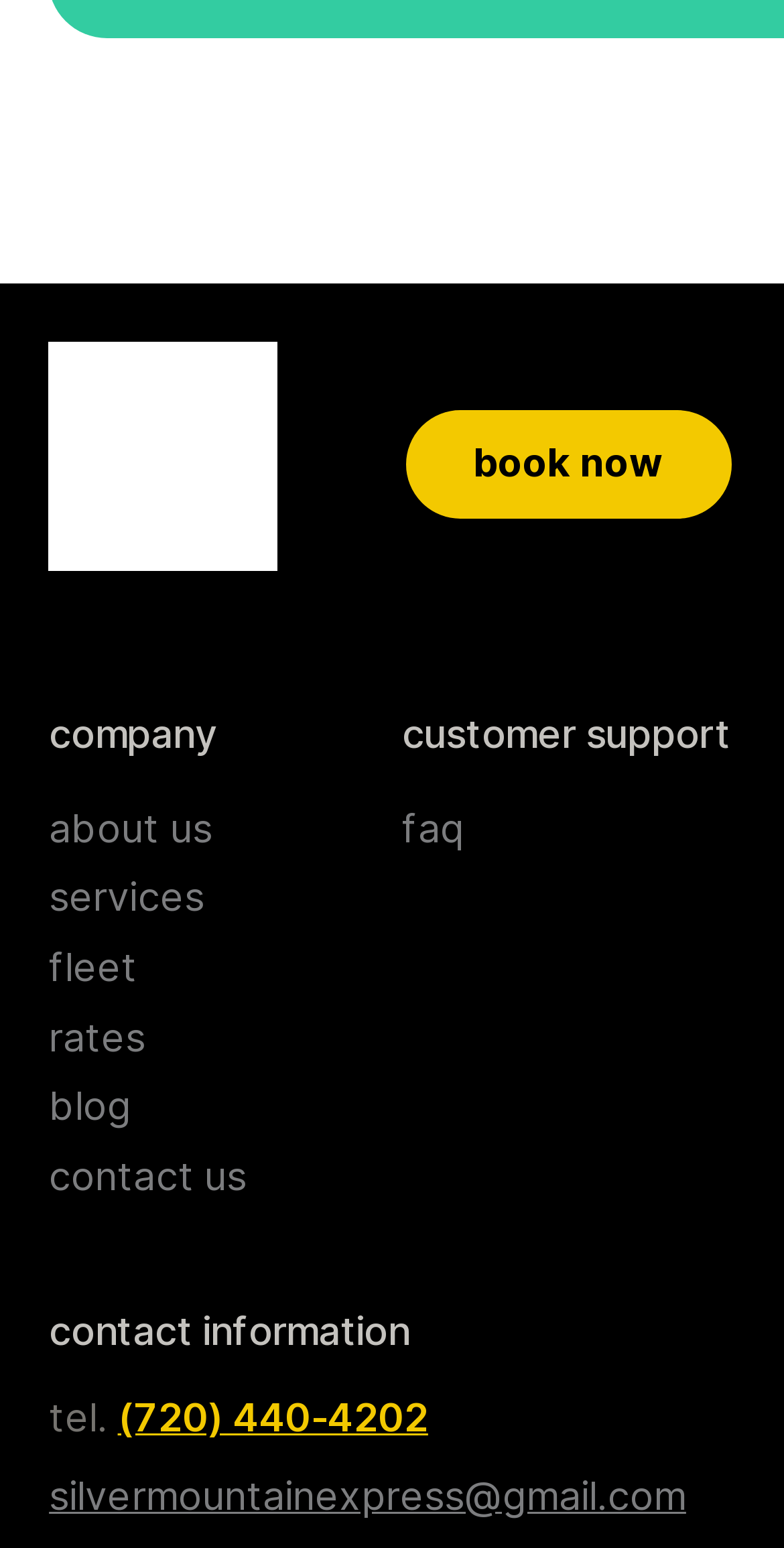Can you specify the bounding box coordinates of the area that needs to be clicked to fulfill the following instruction: "click about us"?

[0.062, 0.519, 0.271, 0.55]